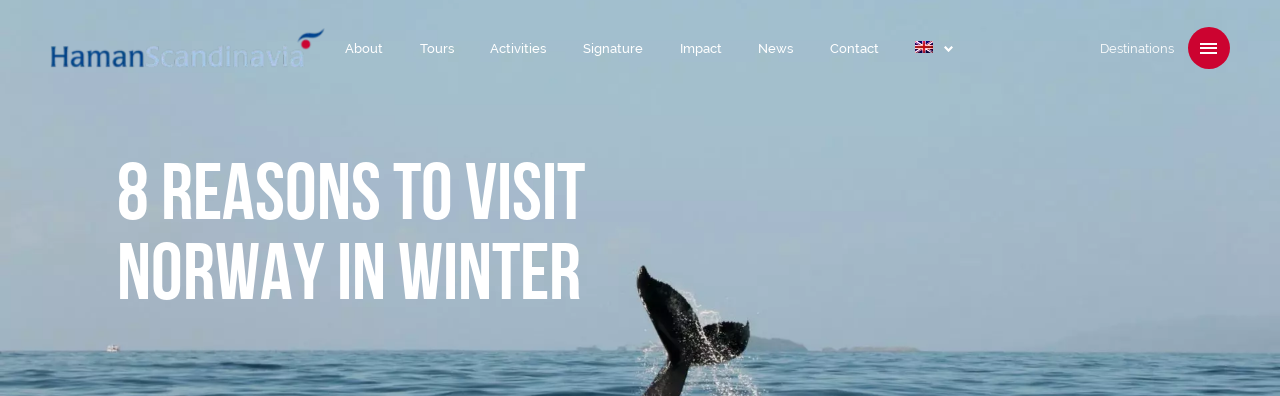Please give a short response to the question using one word or a phrase:
What season is being promoted in the image?

Winter